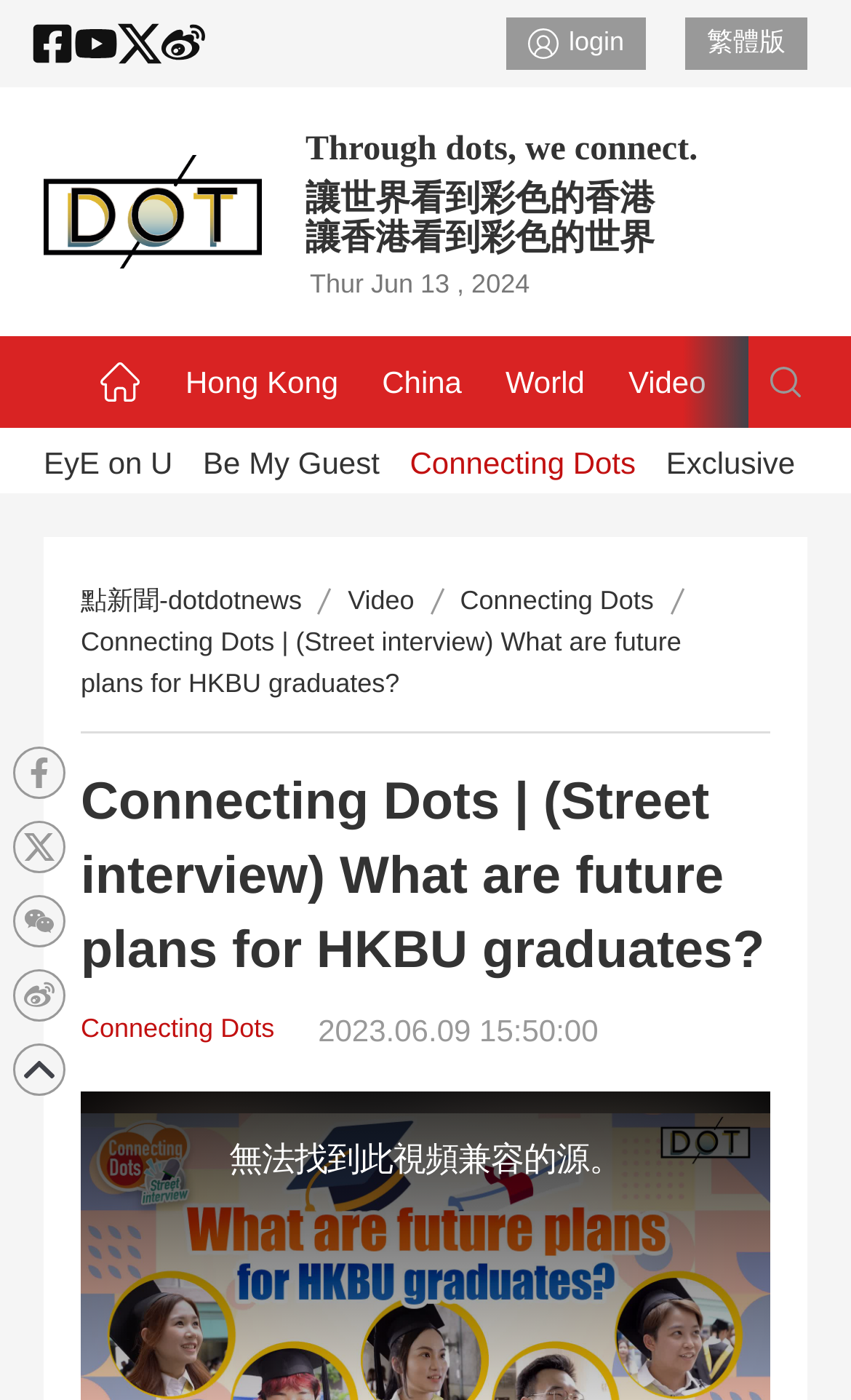Can you pinpoint the bounding box coordinates for the clickable element required for this instruction: "Click on the Facebook link"? The coordinates should be four float numbers between 0 and 1, i.e., [left, top, right, bottom].

[0.036, 0.006, 0.087, 0.056]